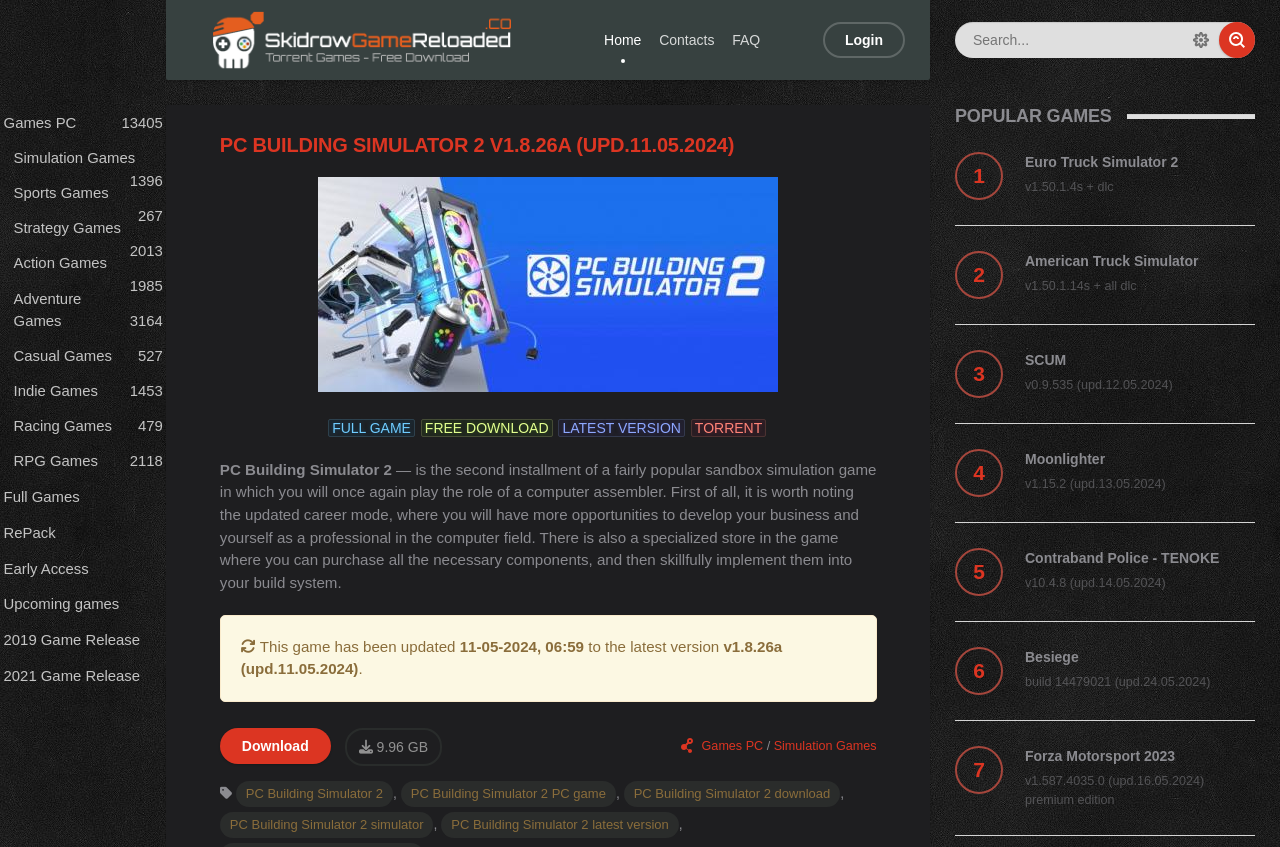What is the latest version of the game? Analyze the screenshot and reply with just one word or a short phrase.

v1.8.26a